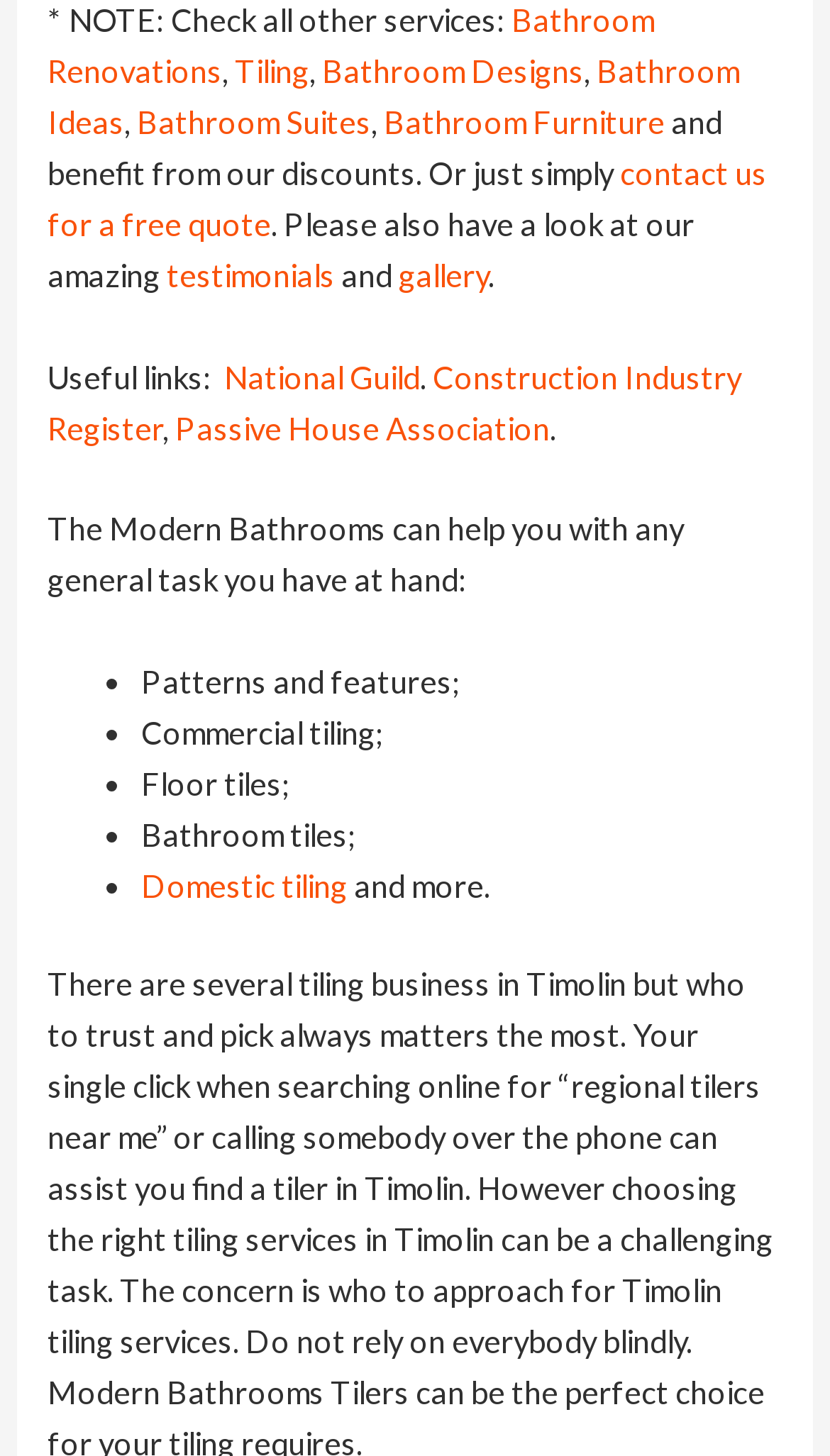What services are mentioned on the webpage?
Please use the image to deliver a detailed and complete answer.

The webpage mentions various services, including Bathroom Renovations, Tiling, Bathroom Designs, Bathroom Ideas, Bathroom Suites, Bathroom Furniture, and more. These services are listed as links on the webpage, indicating that the website provides information or services related to these areas.